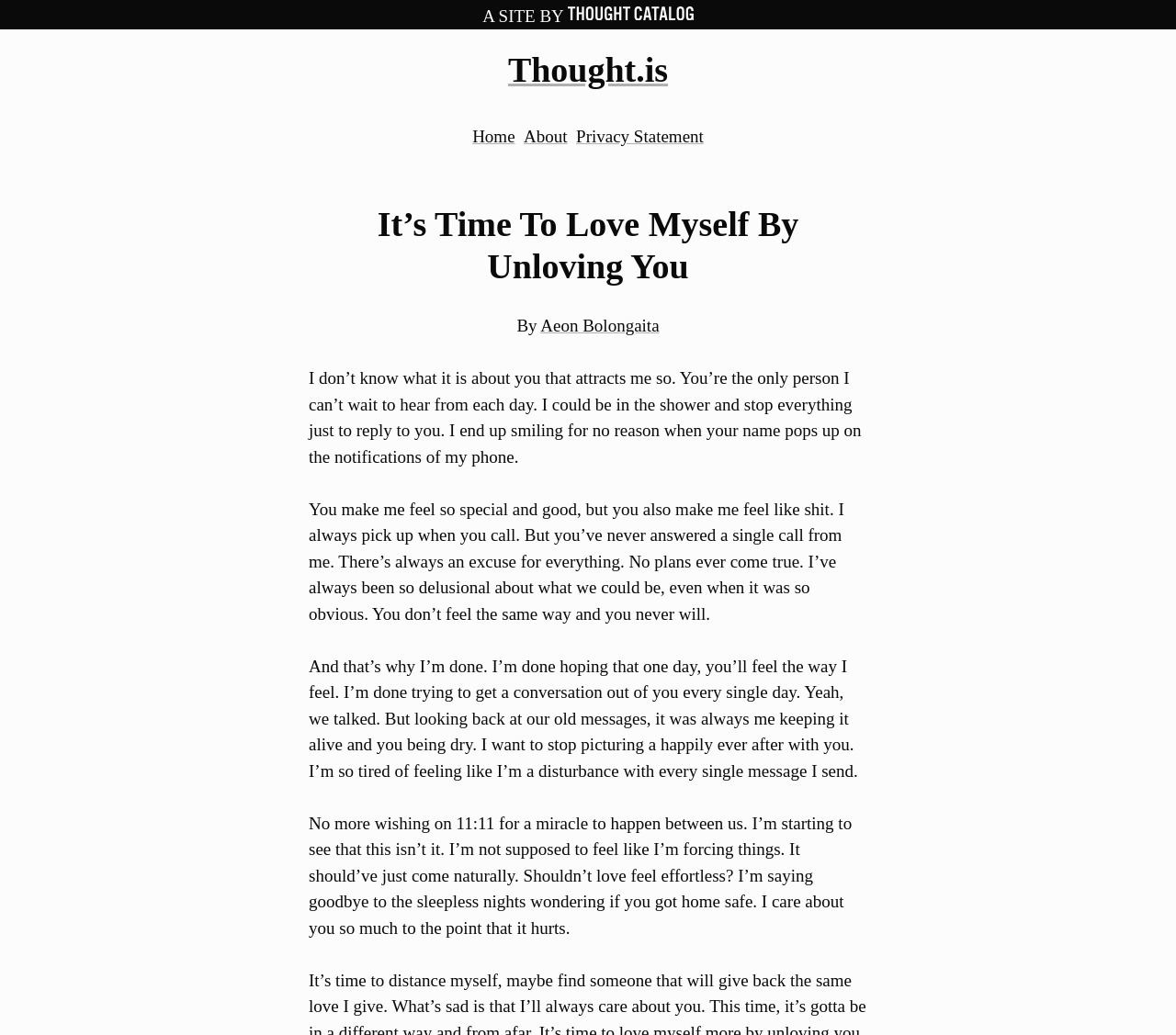Identify and provide the bounding box coordinates of the UI element described: "Thought Catalog". The coordinates should be formatted as [left, top, right, bottom], with each number being a float between 0 and 1.

[0.483, 0.006, 0.59, 0.024]